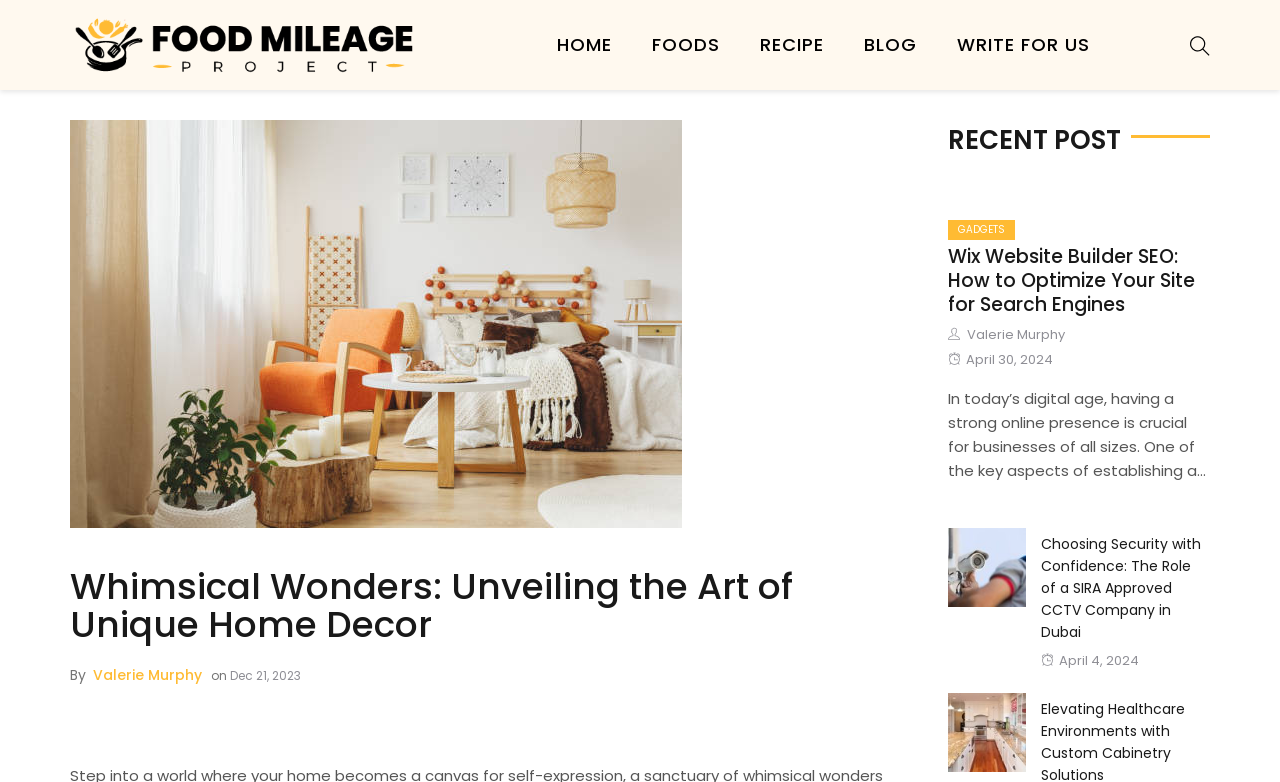Identify the bounding box coordinates for the region to click in order to carry out this instruction: "Explore the 'Choosing Security with Confidence: The Role of a SIRA Approved CCTV Company in Dubai' article". Provide the coordinates using four float numbers between 0 and 1, formatted as [left, top, right, bottom].

[0.813, 0.682, 0.945, 0.822]